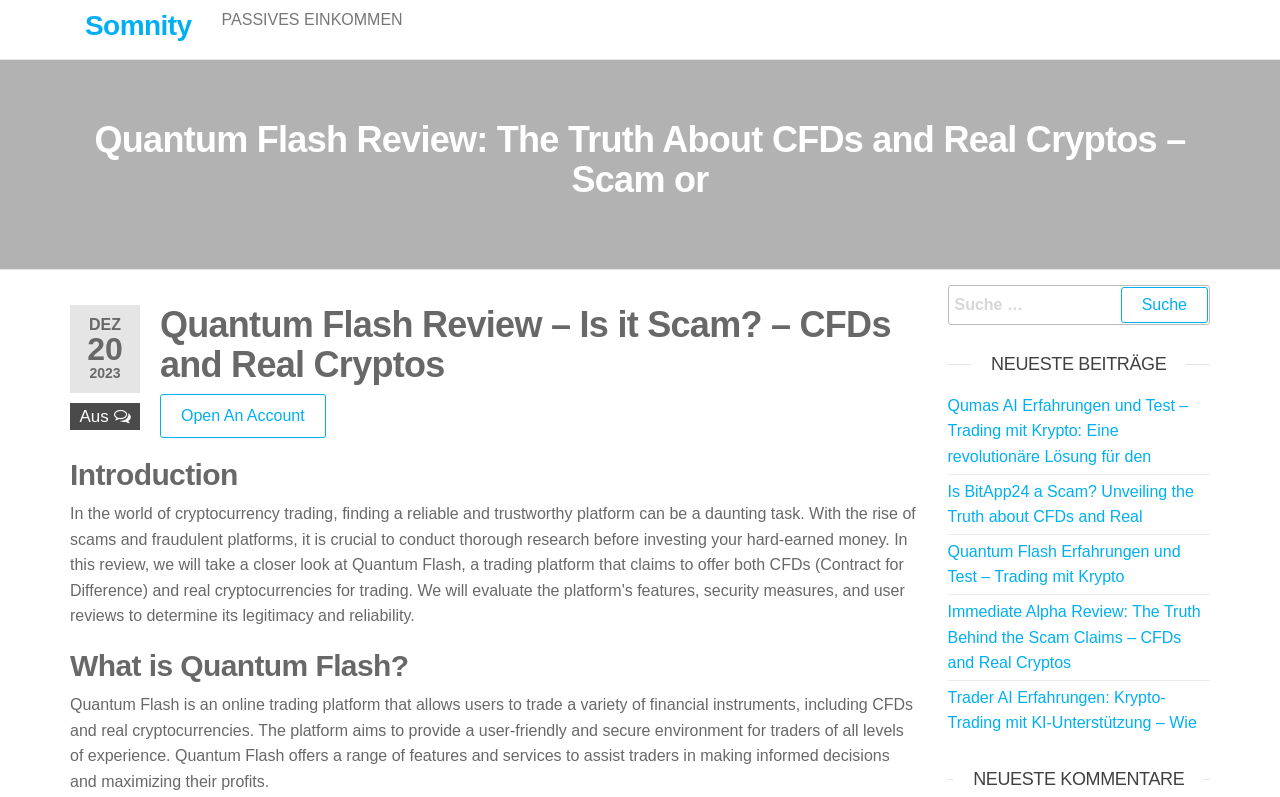Find the bounding box coordinates for the UI element whose description is: "Somnity". The coordinates should be four float numbers between 0 and 1, in the format [left, top, right, bottom].

[0.066, 0.013, 0.15, 0.051]